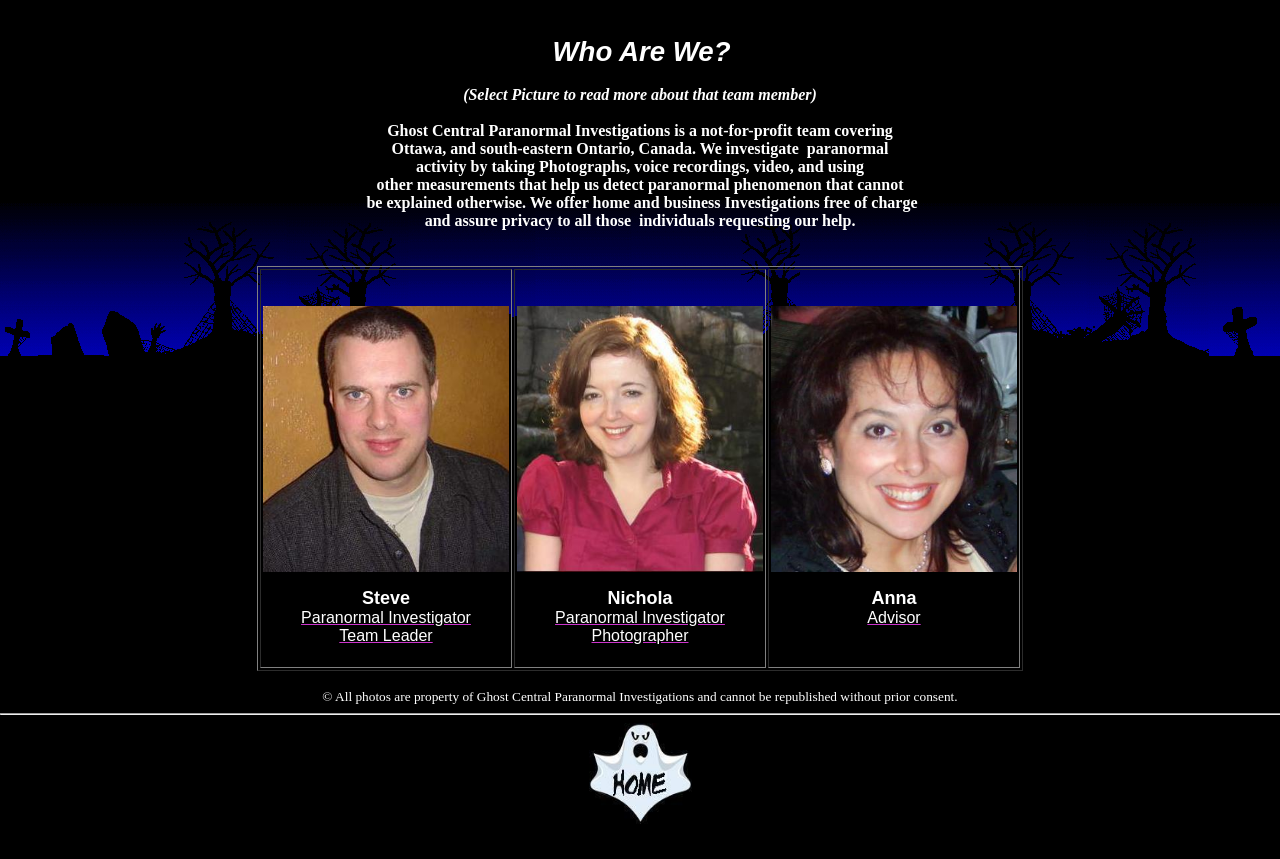How many team members are listed on the webpage?
Using the information from the image, answer the question thoroughly.

The question can be answered by counting the number of gridcells in the table with team members' information. There are three gridcells, each containing information about a team member, which suggests that there are three team members listed on the webpage.